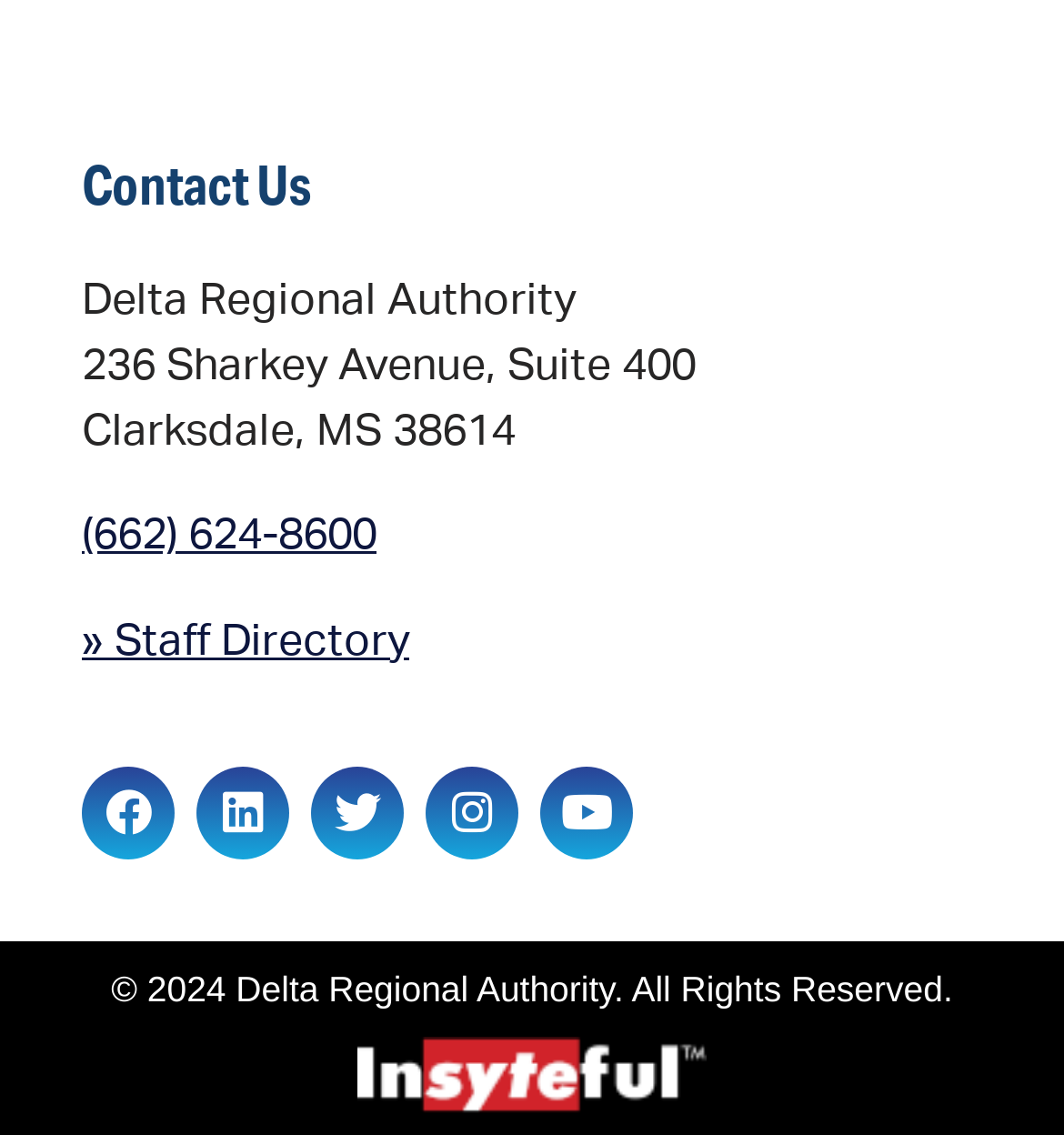Could you provide the bounding box coordinates for the portion of the screen to click to complete this instruction: "Add a promo code"?

None